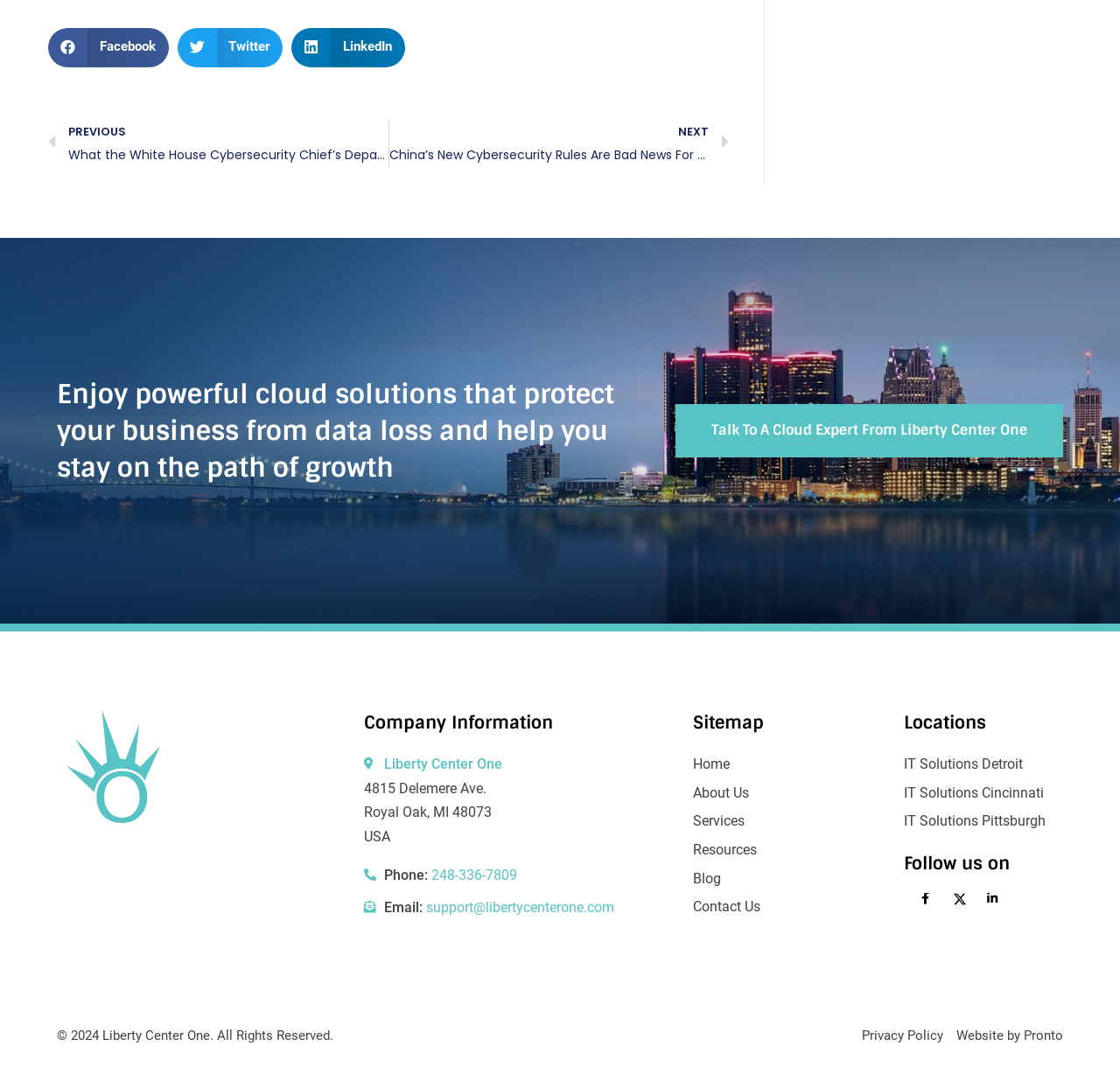Can you find the bounding box coordinates of the area I should click to execute the following instruction: "Talk to a cloud expert"?

[0.603, 0.376, 0.949, 0.426]